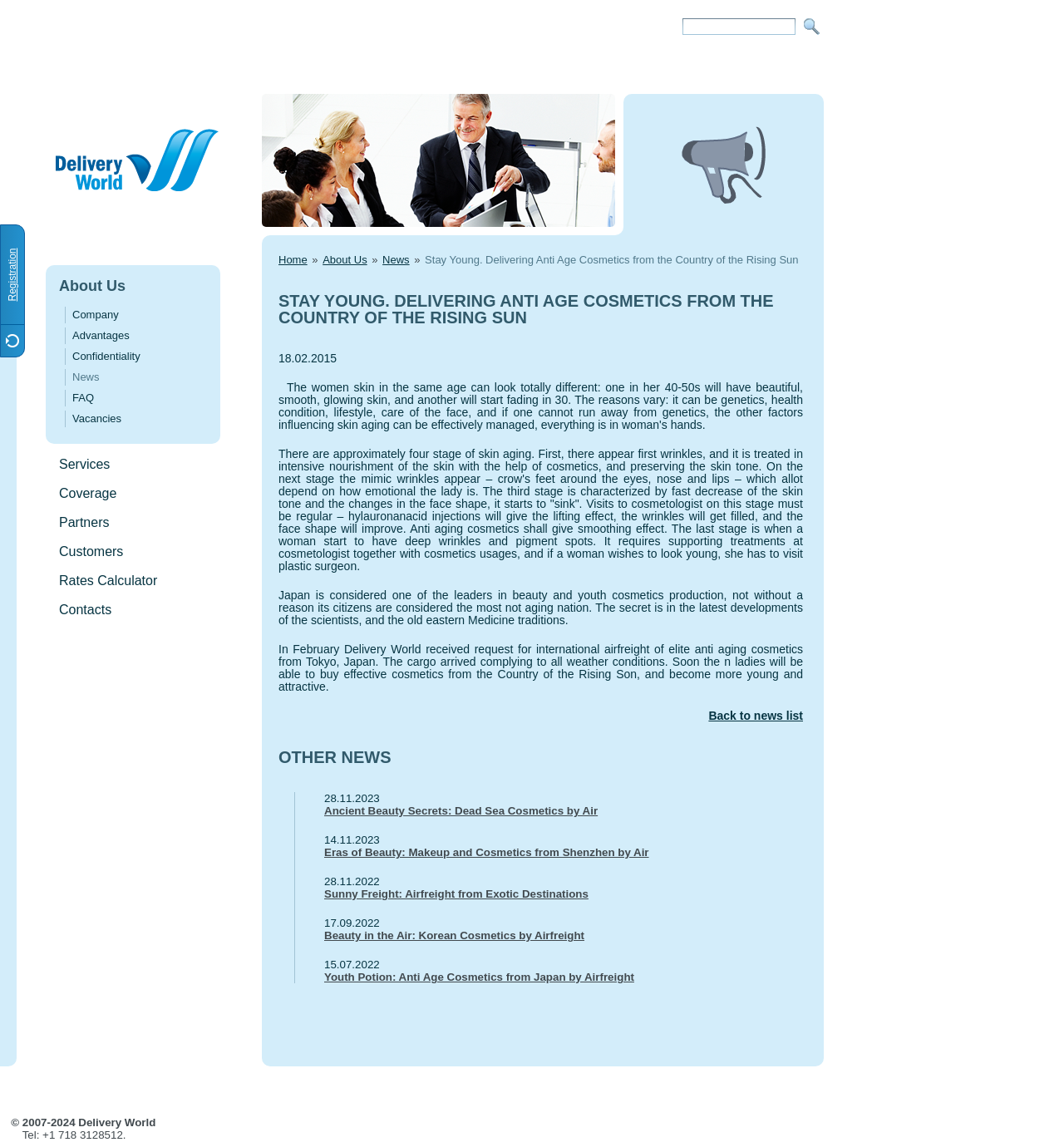Convey a detailed summary of the webpage, mentioning all key elements.

The webpage is about Delivery World, a company that provides international airfreight services. The main content of the page is an article titled "Stay Young. Delivering Anti Age Cosmetics from the Country of the Rising Sun" which describes the process of skin aging and the importance of using anti-aging cosmetics. The article also mentions that Japan is a leader in beauty and youth cosmetics production and that Delivery World received a request for international airfreight of elite anti-aging cosmetics from Tokyo, Japan.

At the top of the page, there is a navigation menu with links to various sections of the website, including "Registration", "About Us", "Company", "Advantages", "Confidentiality", "News", "FAQ", "Vacancies", "Services", "Coverage", "Partners", "Customers", "Rates Calculator", and "Contacts". There is also a link to the "Home" page and a breadcrumb trail showing the current location within the website.

Below the navigation menu, there is a heading that repeats the title of the article, followed by the date "18.02.2015". The article is divided into three paragraphs, each describing a different stage of skin aging and the corresponding treatments. The article also mentions the benefits of using anti-aging cosmetics from Japan.

At the bottom of the page, there is a section titled "OTHER NEWS" which lists several news articles related to beauty and cosmetics, including "Ancient Beauty Secrets: Dead Sea Cosmetics by Air", "Eras of Beauty: Makeup and Cosmetics from Shenzhen by Air", "Sunny Freight: Airfreight from Exotic Destinations", "Beauty in the Air: Korean Cosmetics by Airfreight", and "Youth Potion: Anti Age Cosmetics from Japan by Airfreight". Each article is accompanied by a date and a link to the full article.

Finally, at the very bottom of the page, there is a copyright notice and a contact phone number.